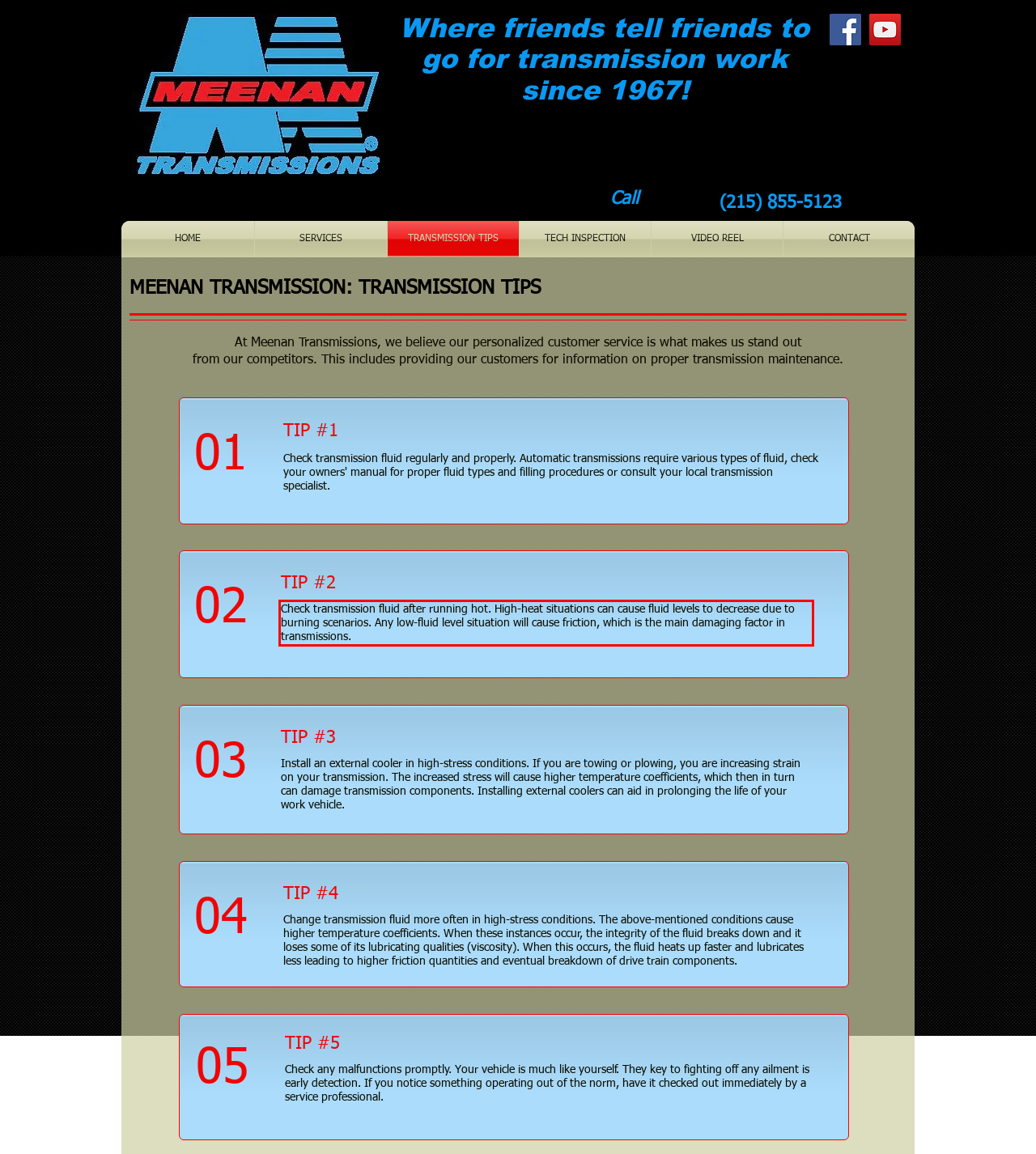Observe the screenshot of the webpage, locate the red bounding box, and extract the text content within it.

Check transmission fluid after running hot. High-heat situations can cause fluid levels to decrease due to burning scenarios. Any low-fluid level situation will cause friction, which is the main damaging factor in transmissions.